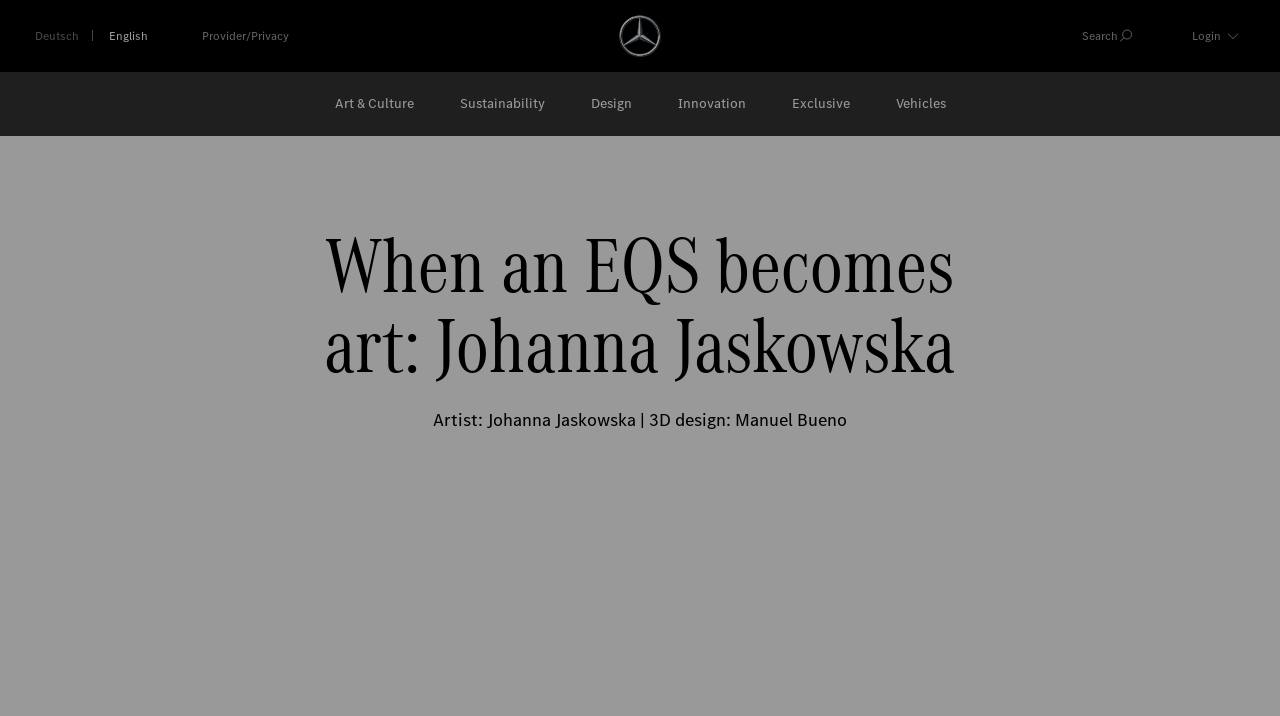Describe all the key features and sections of the webpage thoroughly.

The webpage is about an art piece featuring the EQS by Mercedes-Benz, titled "Top Coat" by female artist Johanna Jaskowska. At the top left corner, there is a Mercedes-Benz brand logo. Below the logo, there are several buttons, including "Art & Culture", "Sustainability", "Design", "Innovation", "Exclusive", and "Vehicles", which are aligned horizontally and take up about half of the screen width. 

On the top right corner, there are three buttons: "Provider/Privacy", "Search", and "Login", which are positioned closely together. 

The rest of the webpage is not visible in the provided accessibility tree, but based on the meta description, it likely features Johanna Jaskowska's artwork "Top Coat" and possibly some descriptive text about the art piece.